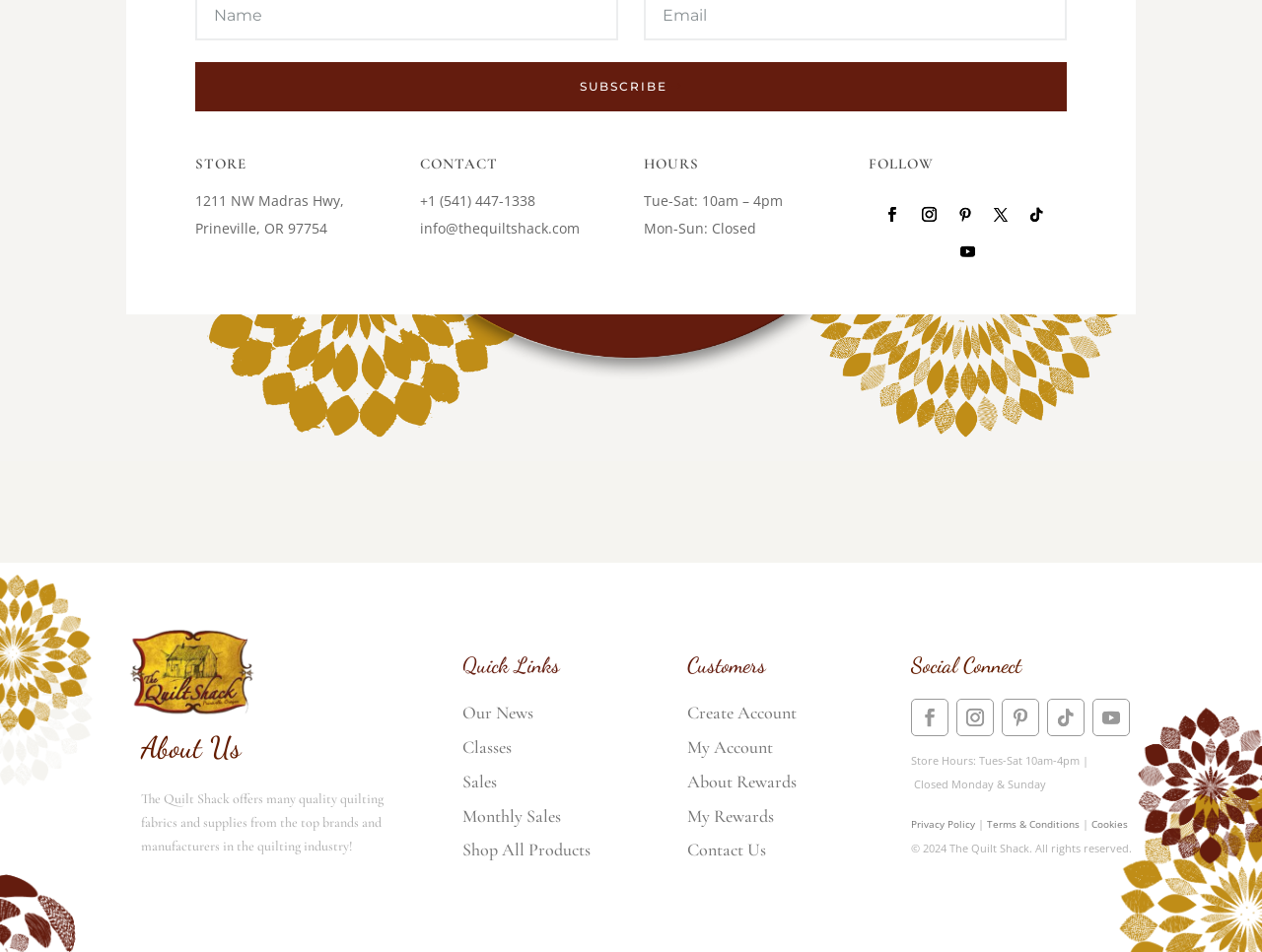Could you specify the bounding box coordinates for the clickable section to complete the following instruction: "Follow the quilt shack on social media"?

[0.688, 0.158, 0.845, 0.197]